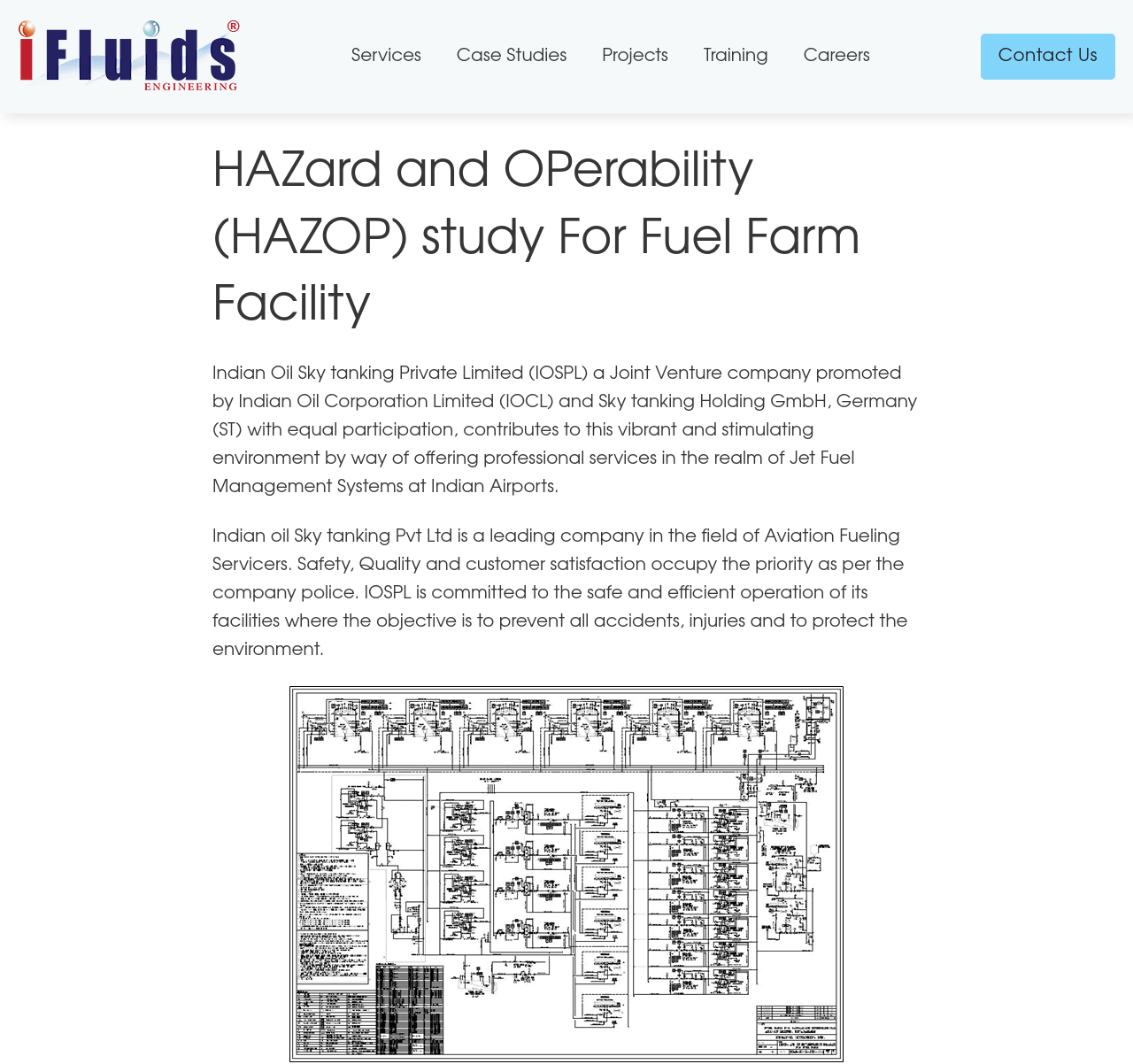Offer a detailed account of what is visible on the webpage.

The webpage is about iFluids Engineering, an engineering and consulting services company. At the top left, there is a logo of iFluids Engineering, which is an image linked to the company's homepage. Below the logo, there are five main navigation links: Services, Case Studies, Projects, Training, and Careers, which are evenly spaced and aligned horizontally across the top of the page.

On the right side of the page, there is a "Contact Us" link. Below the navigation links, there is a heading that reads "HAZard and OPerability (HAZOP) study For Fuel Farm Facility". This heading is followed by two paragraphs of text that describe Indian Oil Sky tanking Private Limited (IOSPL), a joint venture company that provides professional services in Jet Fuel Management Systems at Indian Airports. The text highlights the company's commitment to safety, quality, and customer satisfaction.

Below the text, there is a large figure or image that takes up most of the bottom half of the page. The image is not described, but it appears to be related to the company's services or operations. Overall, the webpage has a simple and organized layout, with clear headings and concise text that provides information about the company and its services.